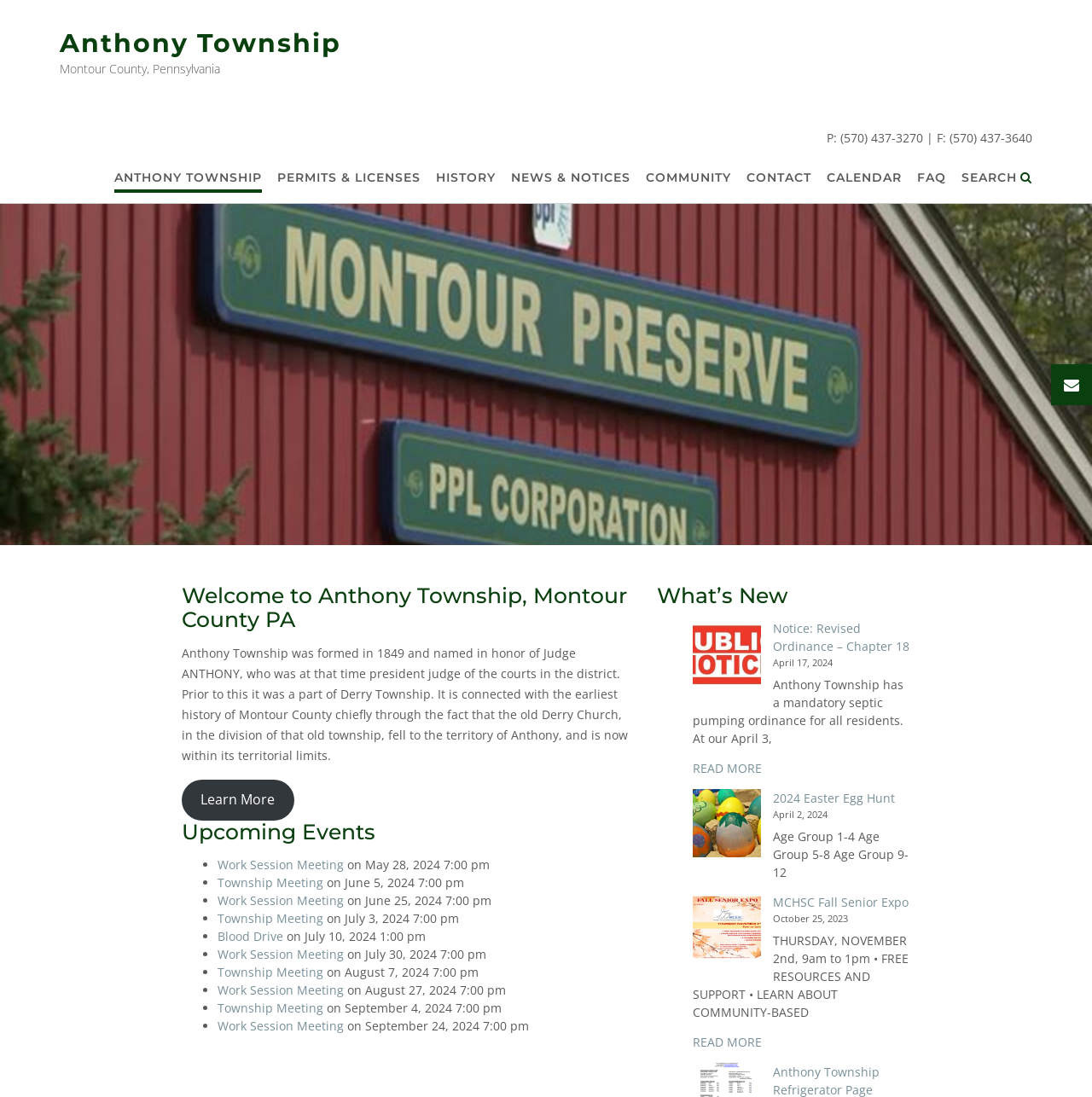Find the bounding box coordinates for the area you need to click to carry out the instruction: "Click on the 'ANTHONY TOWNSHIP' link". The coordinates should be four float numbers between 0 and 1, indicated as [left, top, right, bottom].

[0.105, 0.154, 0.24, 0.17]